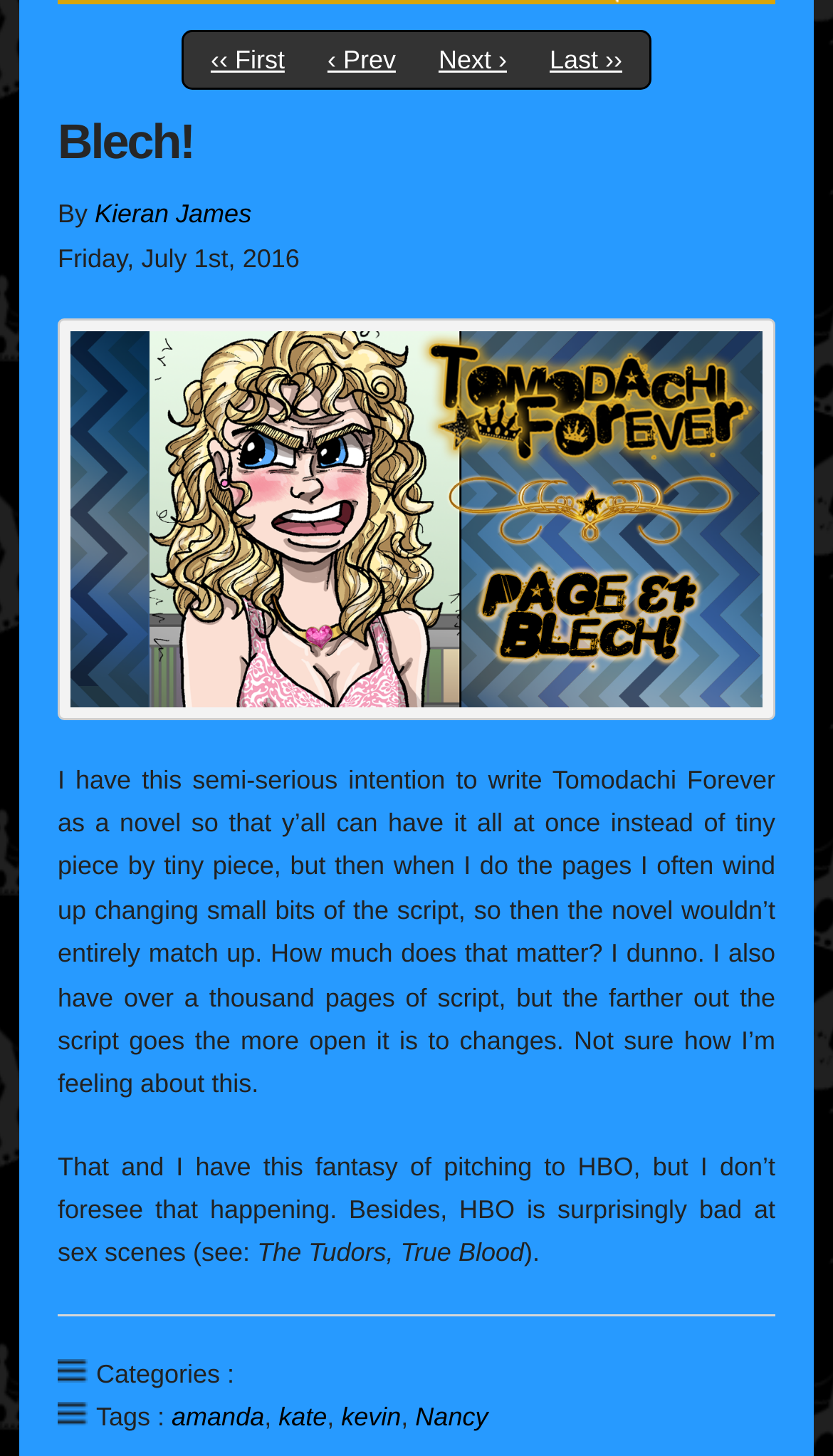Please identify the bounding box coordinates of the area I need to click to accomplish the following instruction: "Contact the news desk".

None